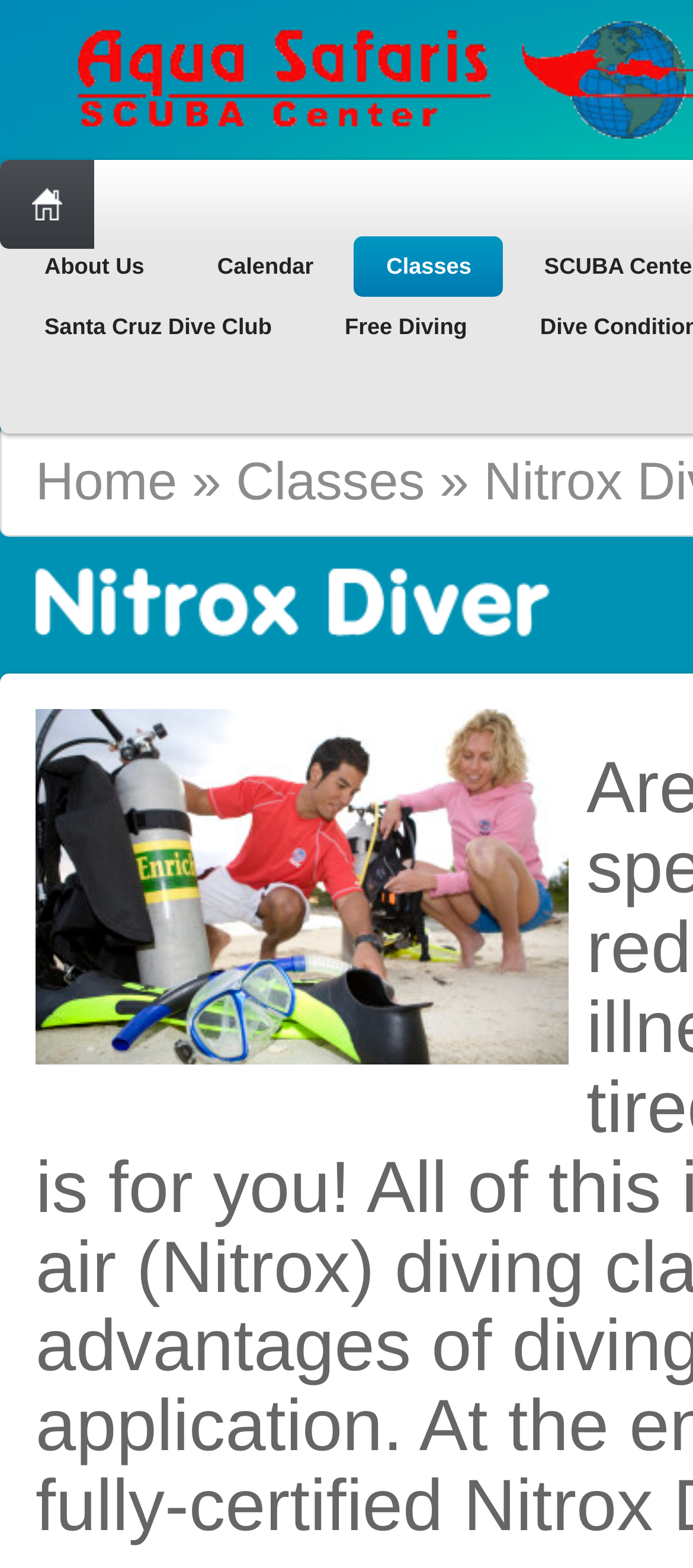Determine the bounding box coordinates of the element that should be clicked to execute the following command: "explore classes".

[0.511, 0.151, 0.726, 0.189]